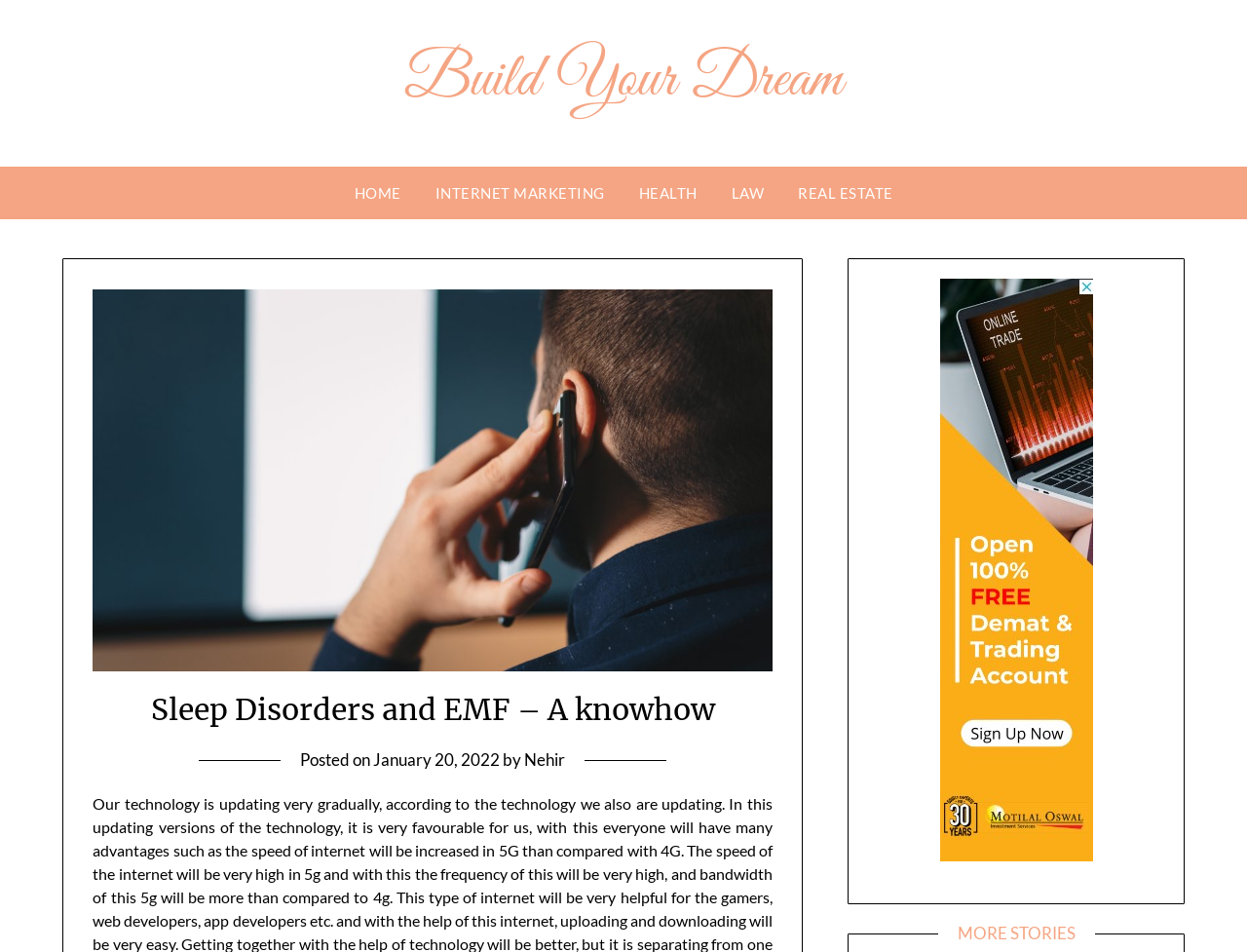Locate the bounding box coordinates of the element you need to click to accomplish the task described by this instruction: "read about emf dangers".

[0.075, 0.689, 0.619, 0.708]